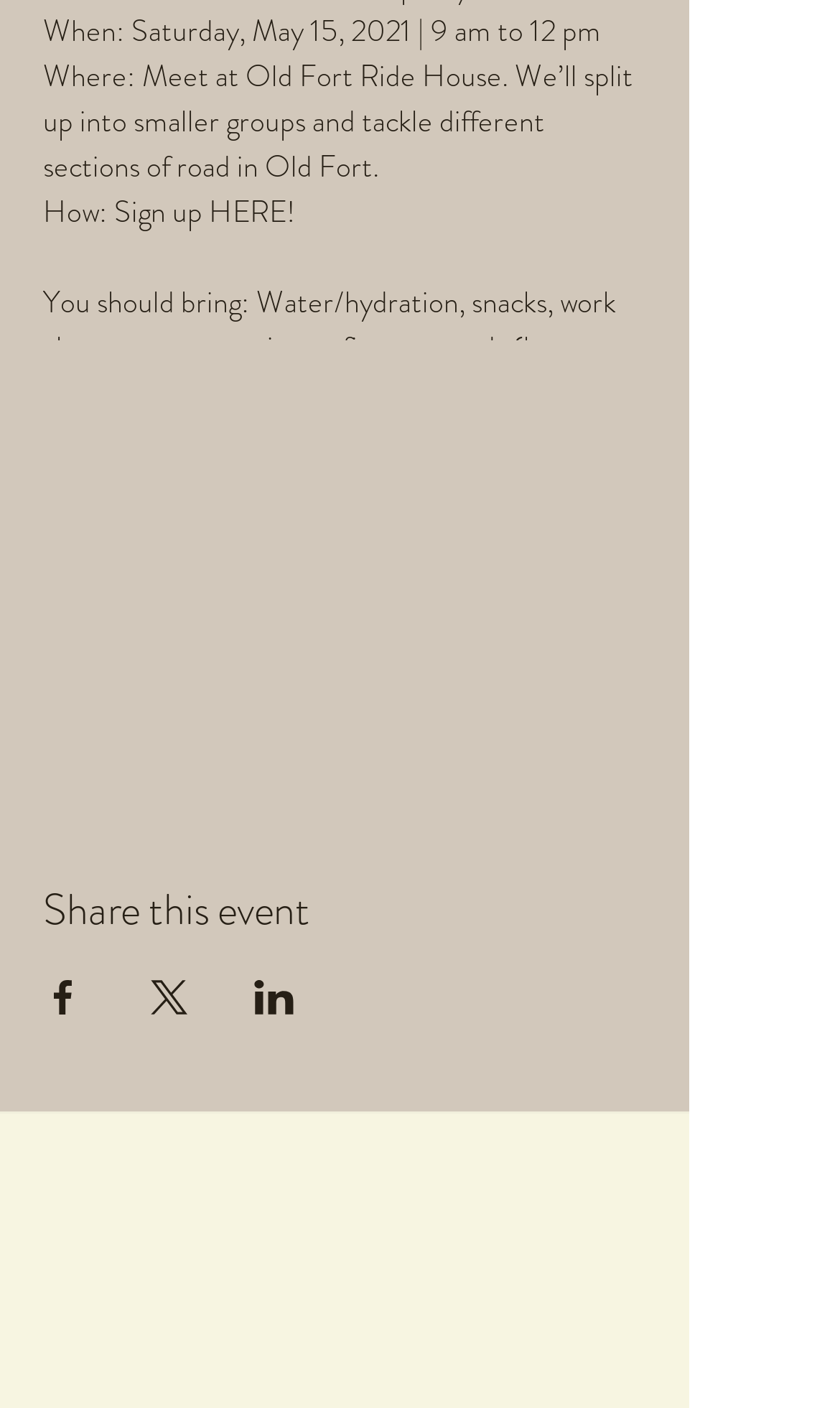What is provided by Kitsbow?
Kindly offer a comprehensive and detailed response to the question.

I found the answer by reading the text 'Kitsbow will provide free PPE to anyone who needs it.' which is located at the bottom of the webpage.